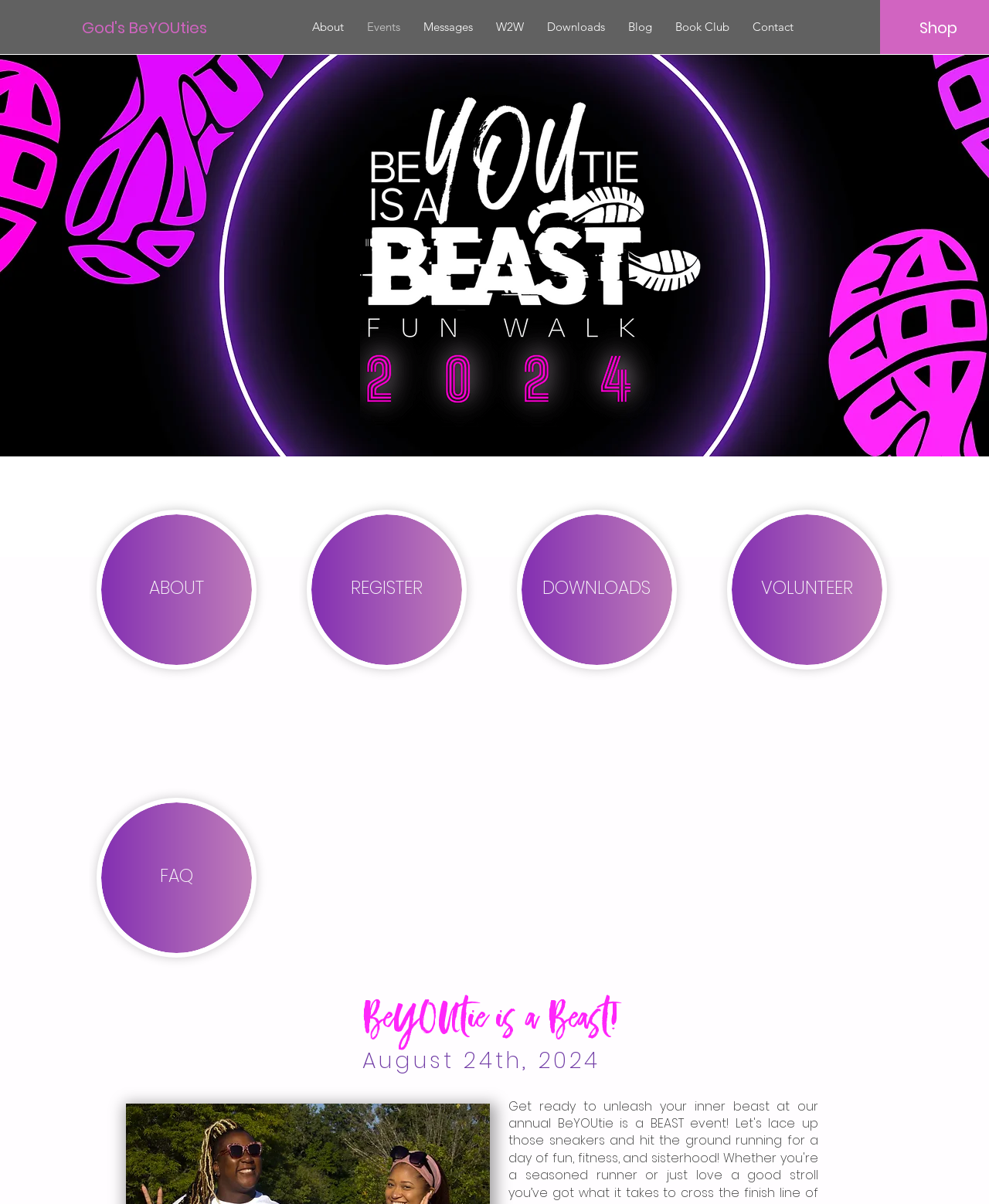Identify the bounding box coordinates of the part that should be clicked to carry out this instruction: "View the Downloads".

[0.541, 0.01, 0.623, 0.035]